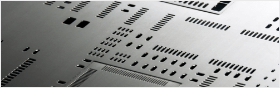What is emphasized by the clean lines and structured pattern on the PCB stencil?
Can you provide a detailed and comprehensive answer to the question?

The clean lines and structured pattern on the PCB stencil demonstrate the meticulous attention to detail required in PCB design and fabrication, highlighting the technical sophistication involved in producing high-quality electronic components.